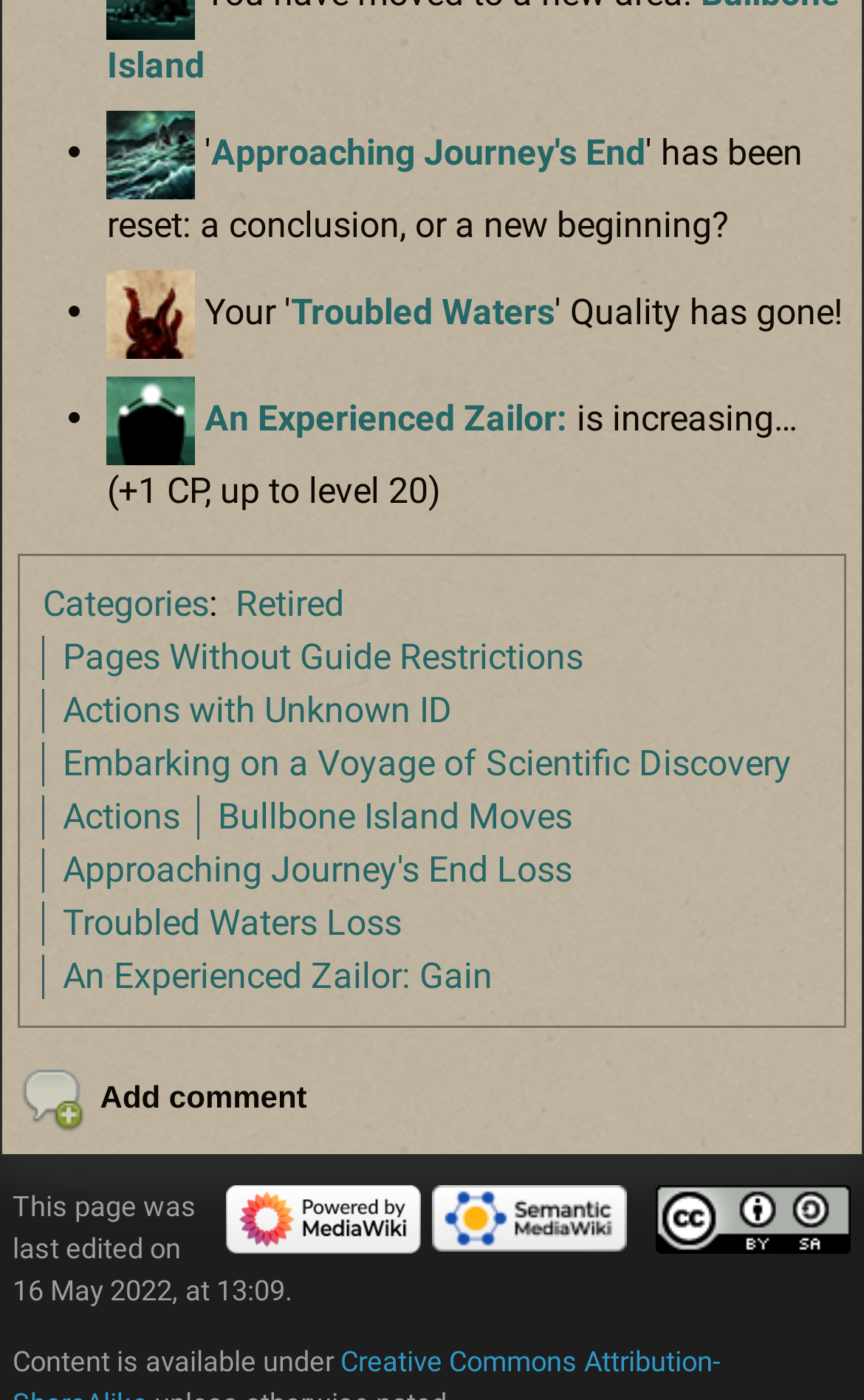Locate the bounding box coordinates of the element you need to click to accomplish the task described by this instruction: "Click on the 'Approaching Journey's End' link".

[0.244, 0.093, 0.747, 0.123]